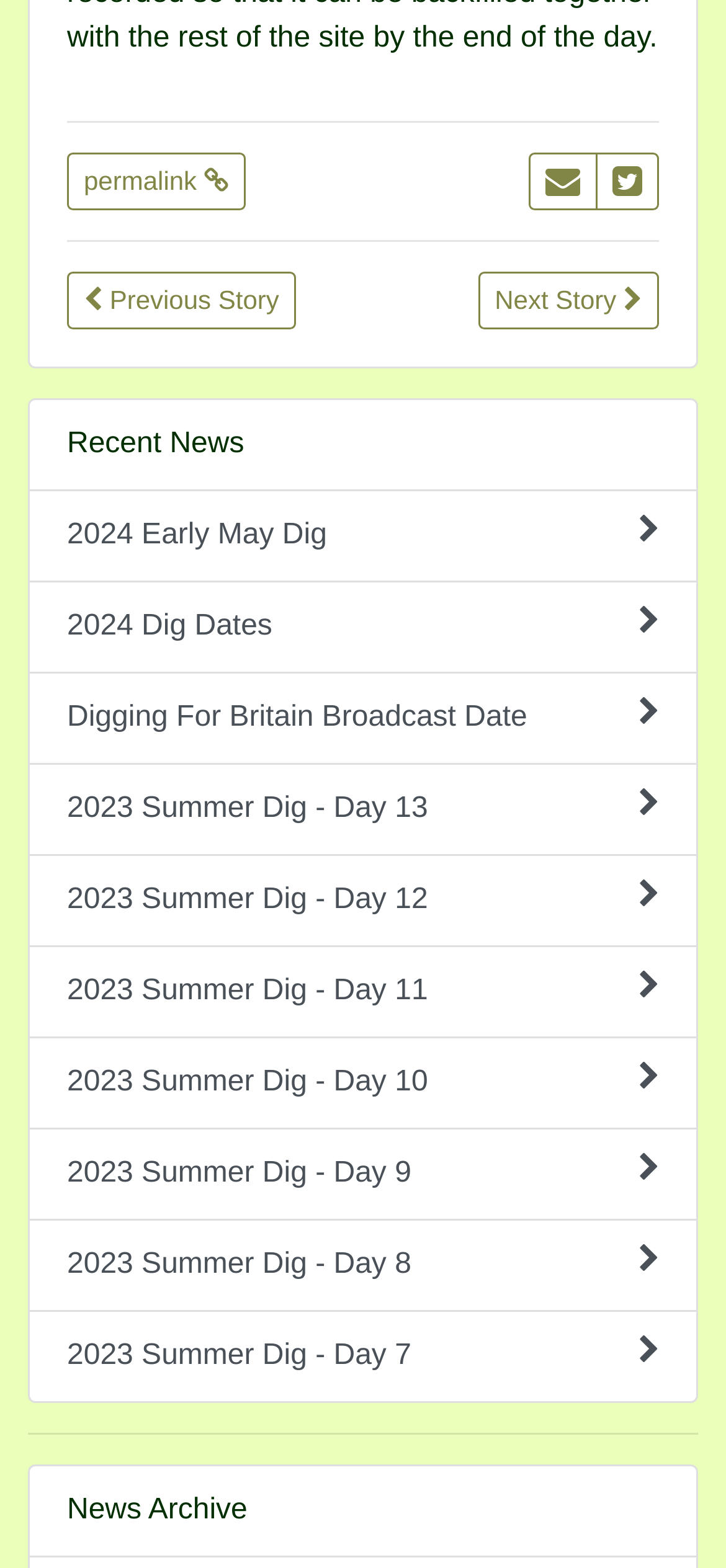Please find the bounding box coordinates of the element that must be clicked to perform the given instruction: "Click on 100% Money-Back Guarantee". The coordinates should be four float numbers from 0 to 1, i.e., [left, top, right, bottom].

None